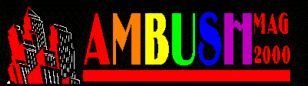Analyze the image and provide a detailed answer to the question: What is represented by the stylized outlines of high-rise buildings?

The stylized outlines of high-rise buildings above the bold lettering add an urban flair, reflecting the magazine's connection to the community, specifically in Baton Rouge and beyond.